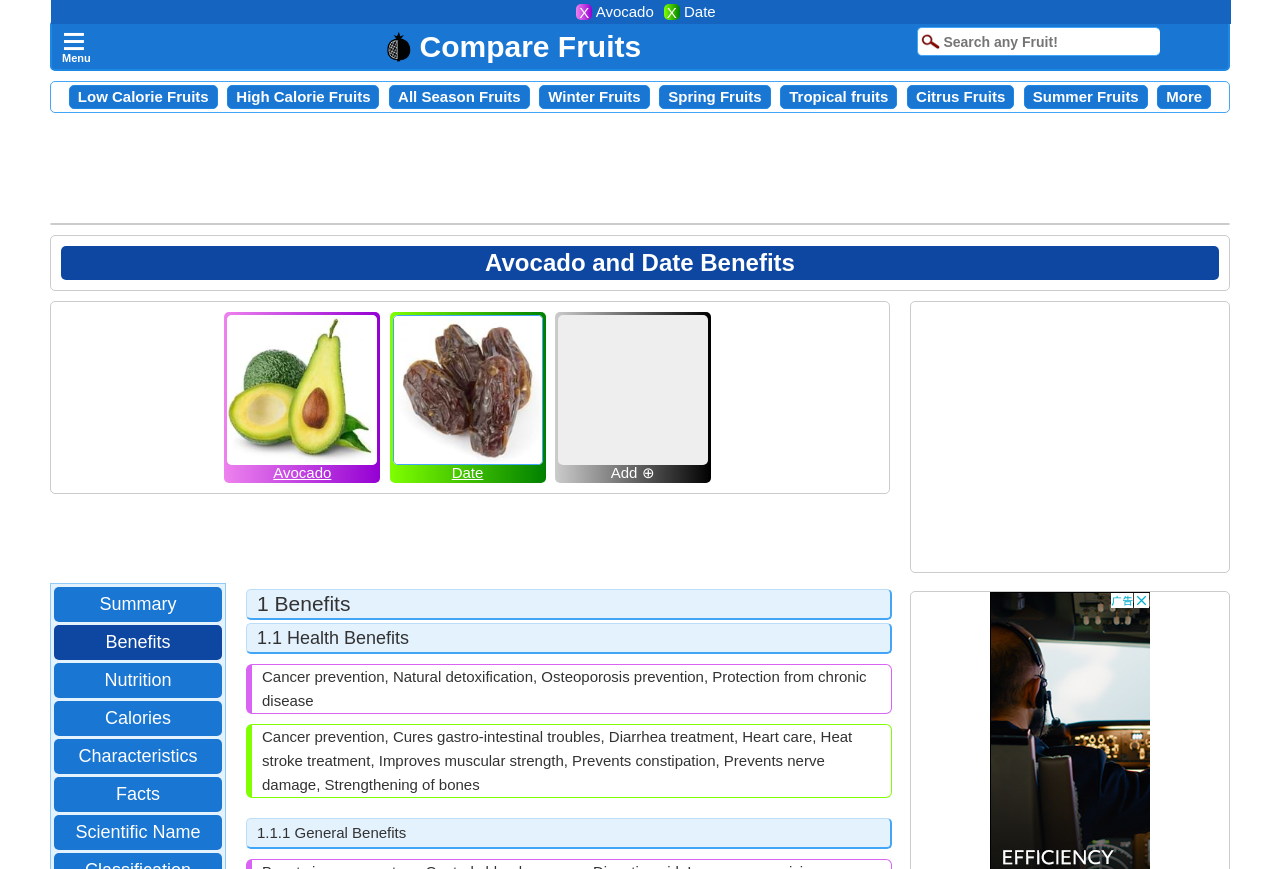Offer a detailed account of what is visible on the webpage.

The webpage is about the benefits of avocados and dates, and how to include them in your regular diet. At the top right corner, there is a close button '×' and a menu icon '≡' next to it. Below the menu icon, there is a link "Compare Fruits Image" with an image on the left side. 

On the top right side, there is a search bar with a placeholder text "Search any Fruit!". Below the search bar, there are several links to different categories of fruits, including "Low Calorie Fruits", "High Calorie Fruits", "All Season Fruits", and more. 

In the middle of the page, there are two sections, one for avocado and one for date. Each section has an image of the fruit, a link to the fruit's page, and a button to add the fruit to compare. 

Below the fruit sections, there are two advertisements, one on the left side and one on the right side. 

On the left side, there are several links to different sections of the webpage, including "Summary", "Benefits", "Nutrition", and more. Next to these links, there is a section about the benefits of avocados and dates, with several subheadings and paragraphs of text. The benefits mentioned include cancer prevention, natural detoxification, osteoporosis prevention, and more.